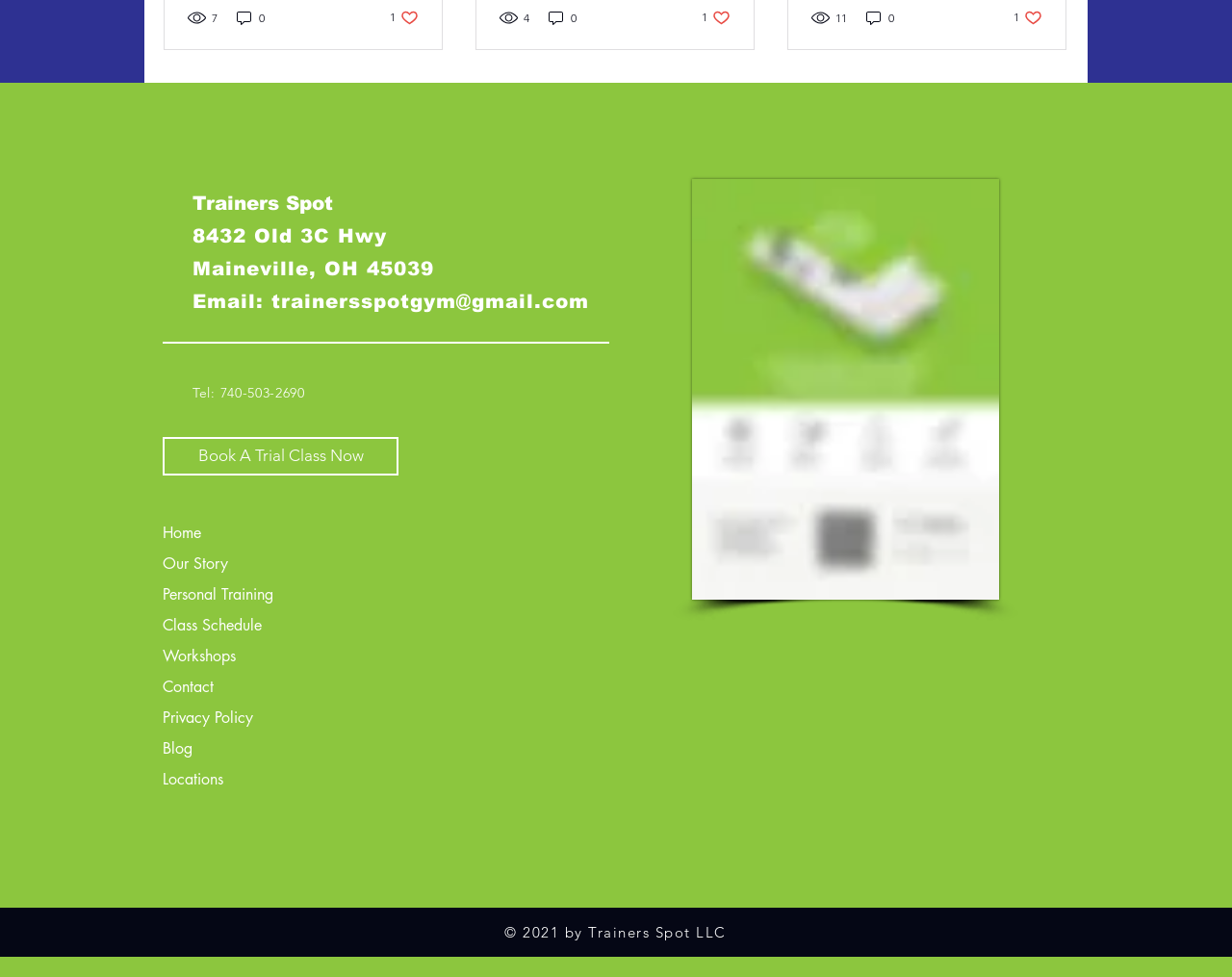Identify the bounding box coordinates of the HTML element based on this description: "4".

[0.405, 0.009, 0.431, 0.027]